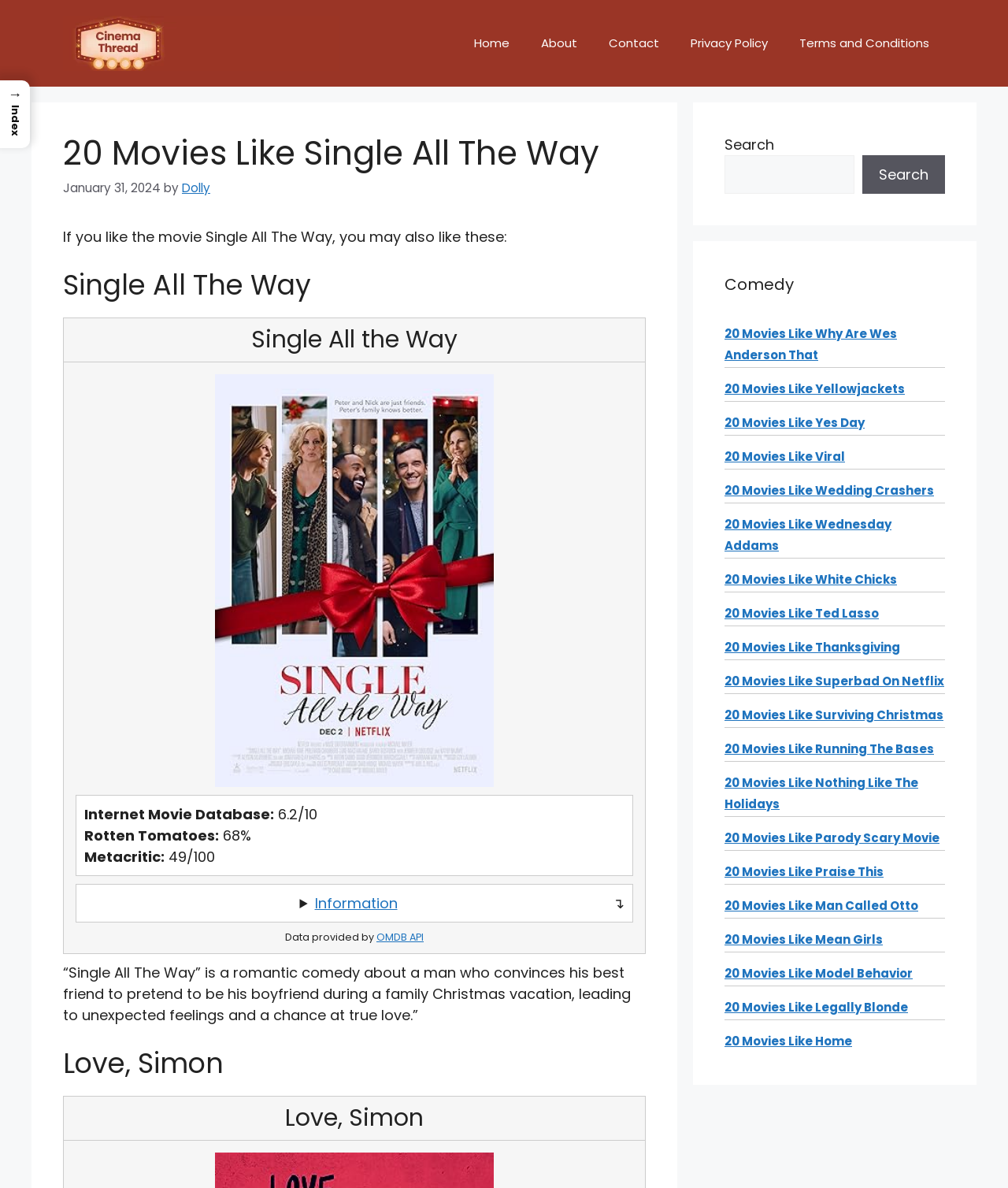Please give a one-word or short phrase response to the following question: 
What is the rating of Single All The Way on Rotten Tomatoes?

68%